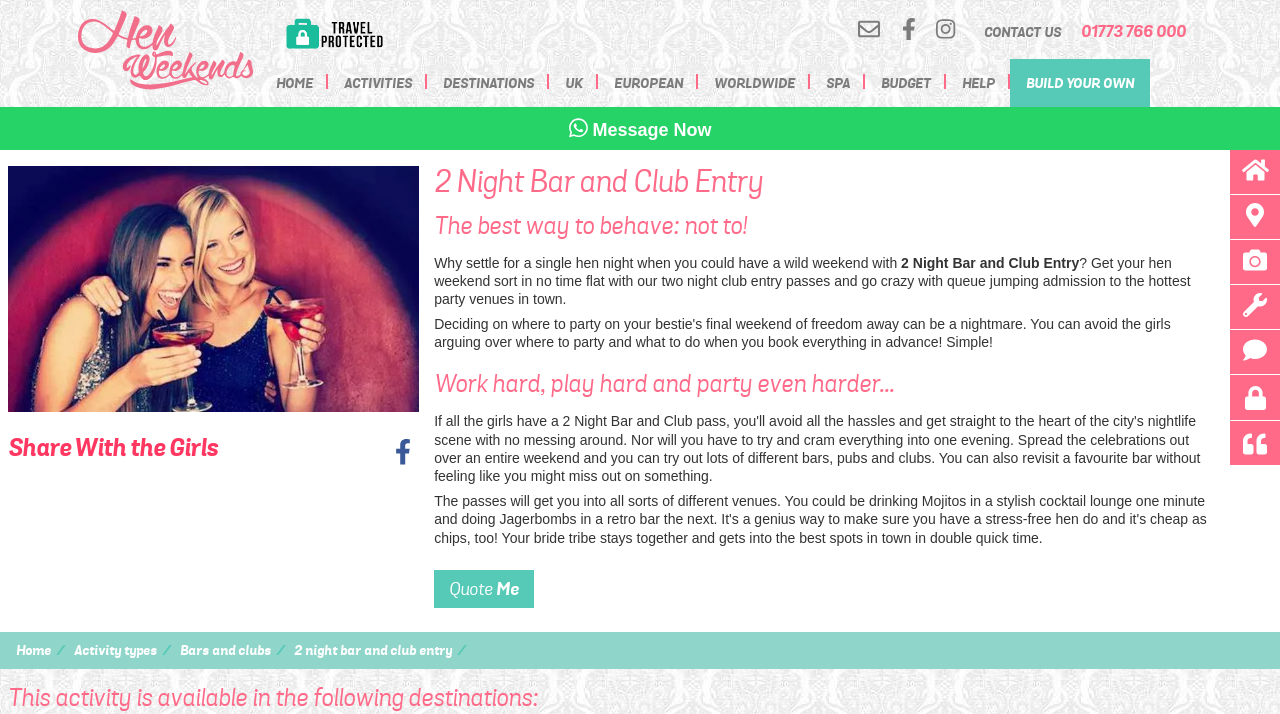Identify the bounding box of the UI element described as follows: "Help". Provide the coordinates as four float numbers in the range of 0 to 1 [left, top, right, bottom].

[0.745, 0.083, 0.783, 0.15]